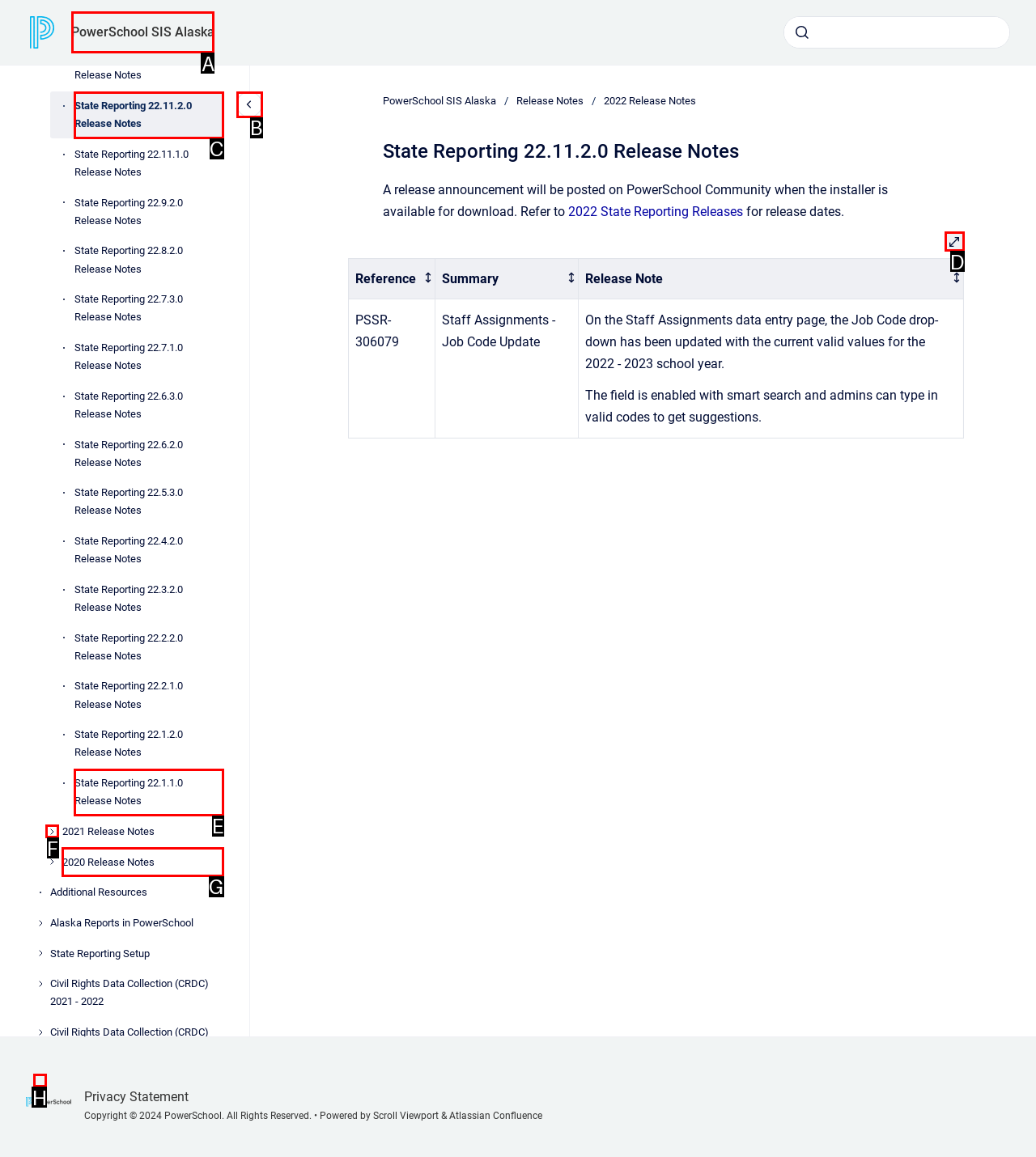Identify the correct lettered option to click in order to perform this task: Go to PowerSchool SIS Alaska. Respond with the letter.

A